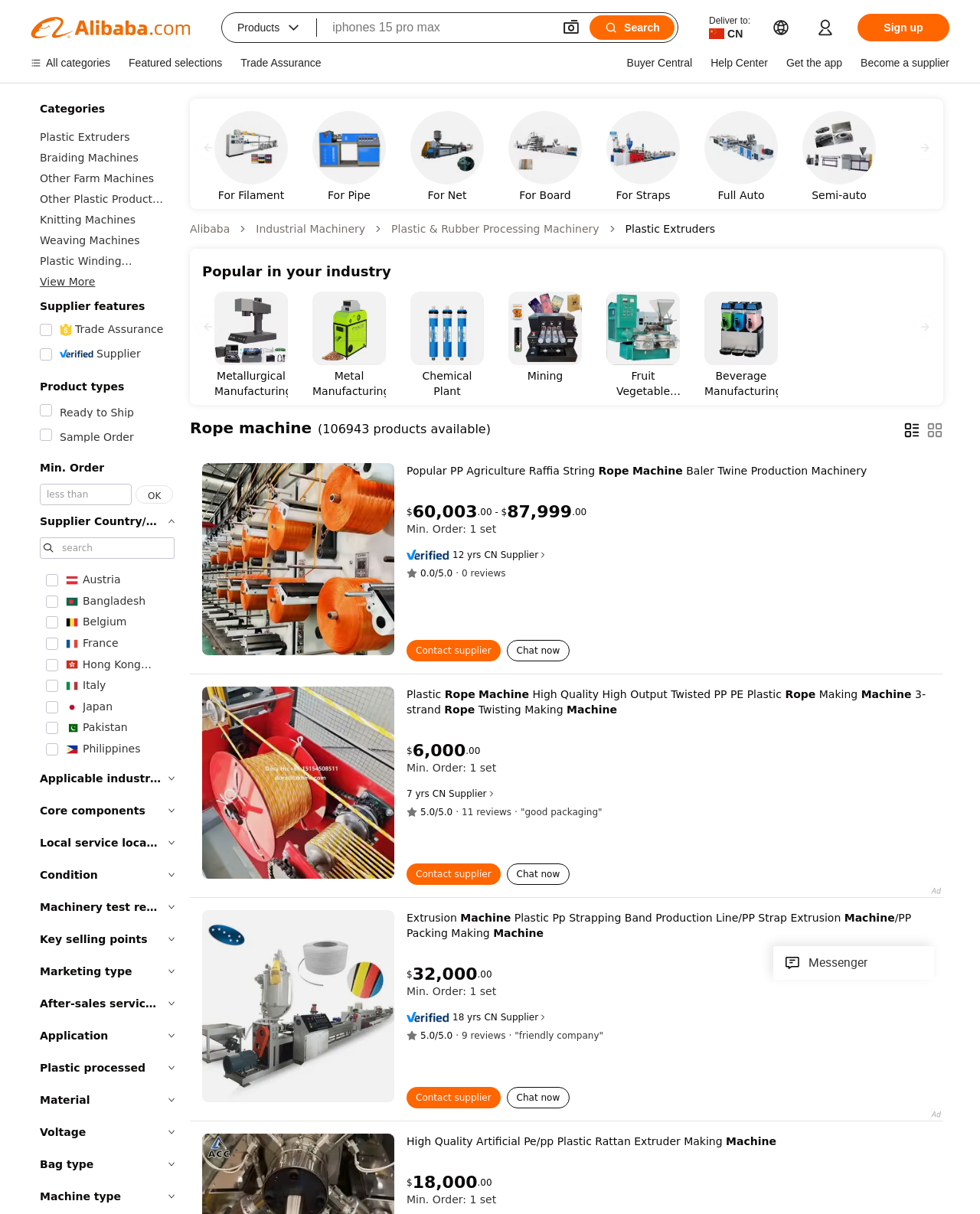What is the feature highlighted by the image with the text 'Supplier'?
Please give a detailed and elaborate explanation in response to the question.

The image with the text 'Supplier' is located next to the text 'Trade Assurance', indicating that the image is highlighting the Trade Assurance feature provided by the supplier.